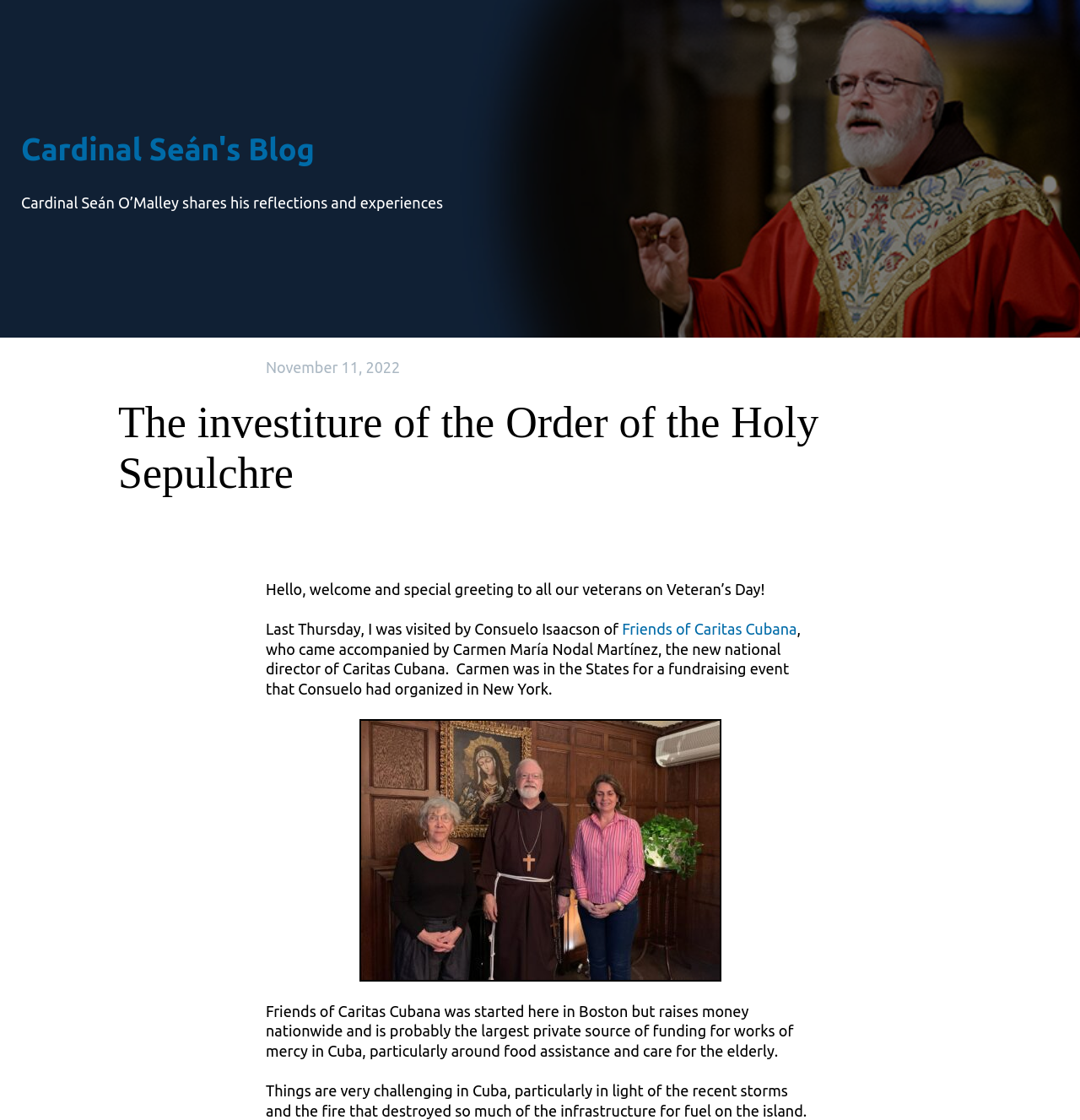What is the purpose of Friends of Caritas Cubana?
Answer the question with just one word or phrase using the image.

Raises money for works of mercy in Cuba